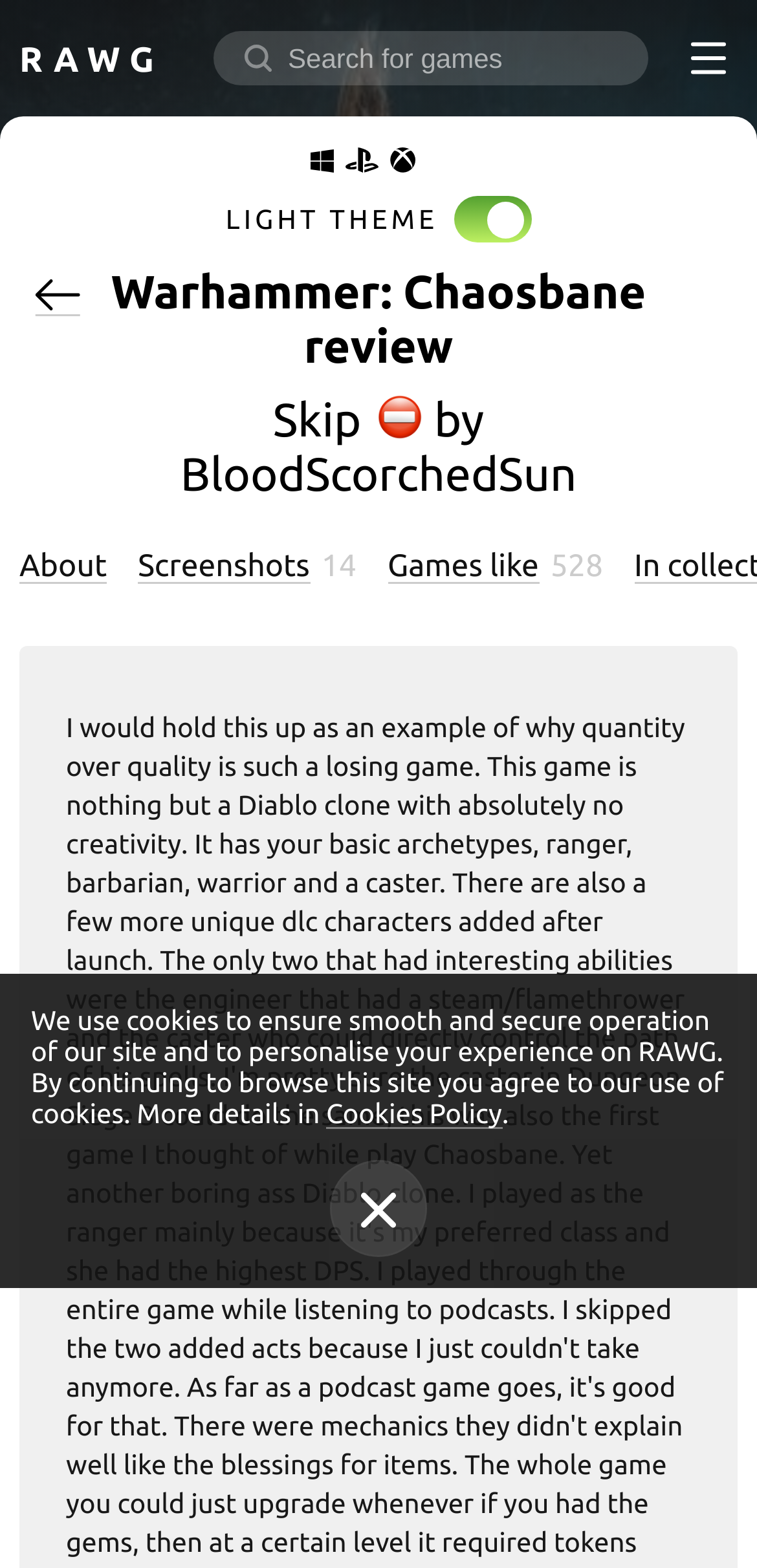Can you identify the bounding box coordinates of the clickable region needed to carry out this instruction: 'Email this'? The coordinates should be four float numbers within the range of 0 to 1, stated as [left, top, right, bottom].

None